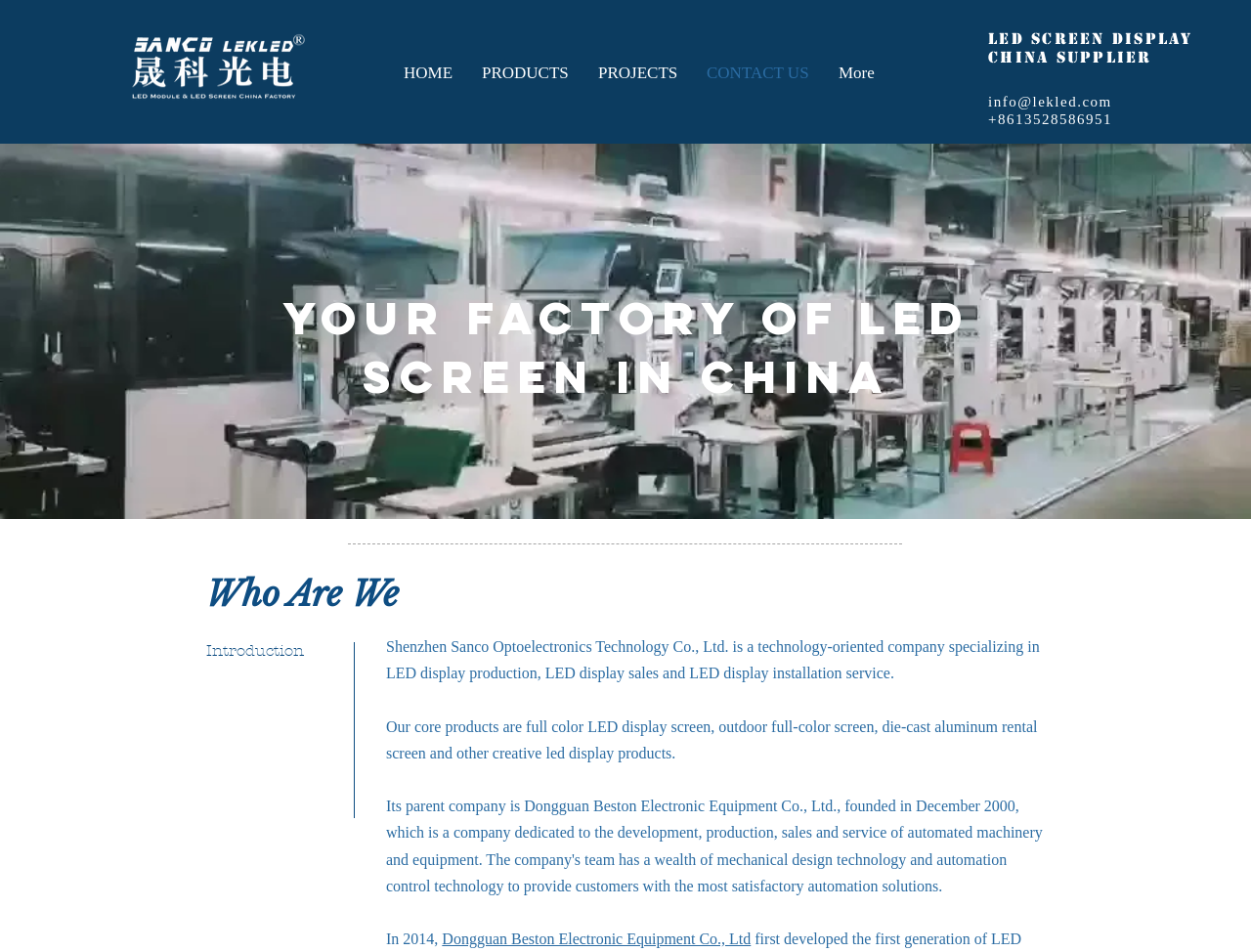Reply to the question with a single word or phrase:
What is the company's phone number?

+8613528586951